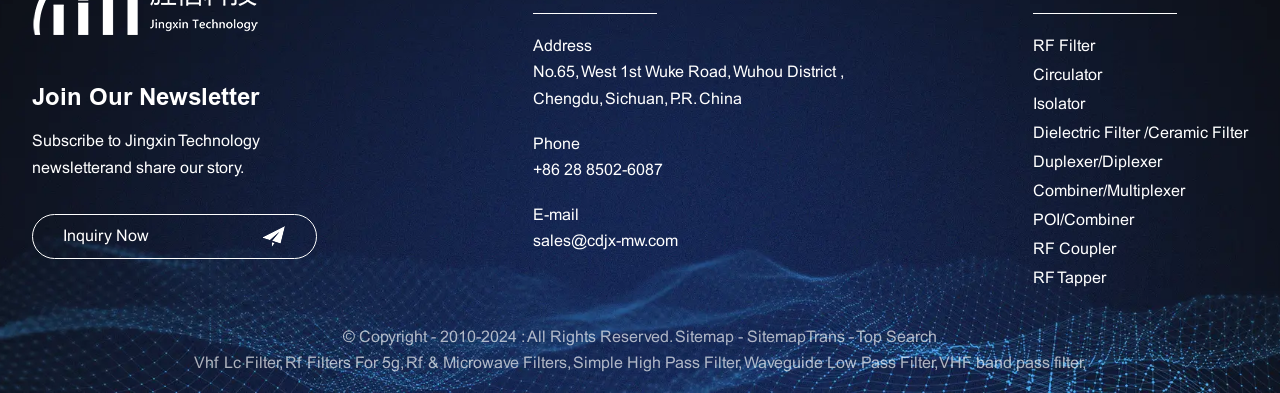From the element description Gyöngy Laky, predict the bounding box coordinates of the UI element. The coordinates must be specified in the format (top-left x, top-left y, bottom-right x, bottom-right y) and should be within the 0 to 1 range.

None